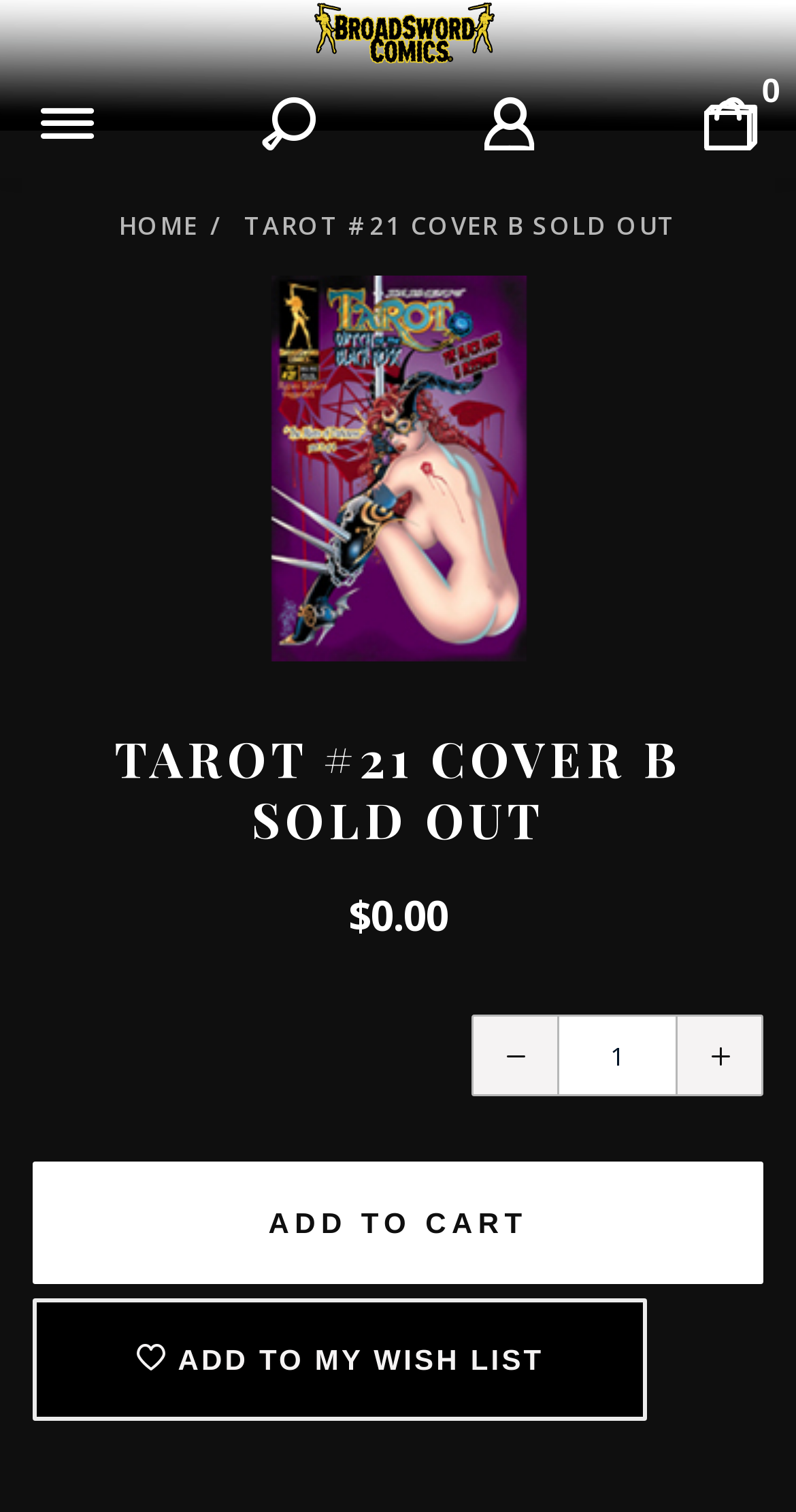Provide the bounding box coordinates for the specified HTML element described in this description: "parent_node: LOG IN". The coordinates should be four float numbers ranging from 0 to 1, in the format [left, top, right, bottom].

[0.658, 0.027, 0.938, 0.061]